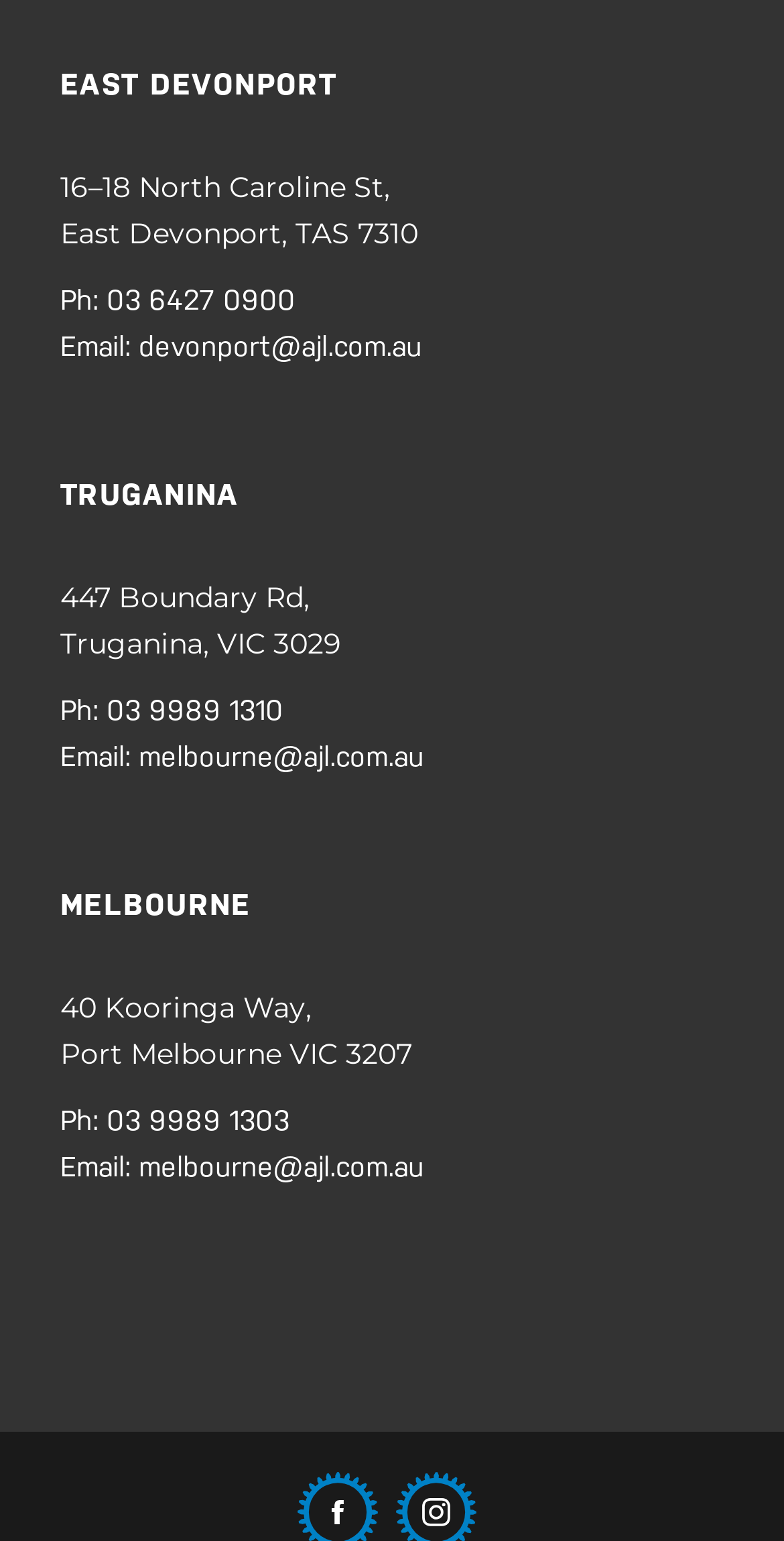How many locations are listed on this webpage?
Provide a one-word or short-phrase answer based on the image.

3